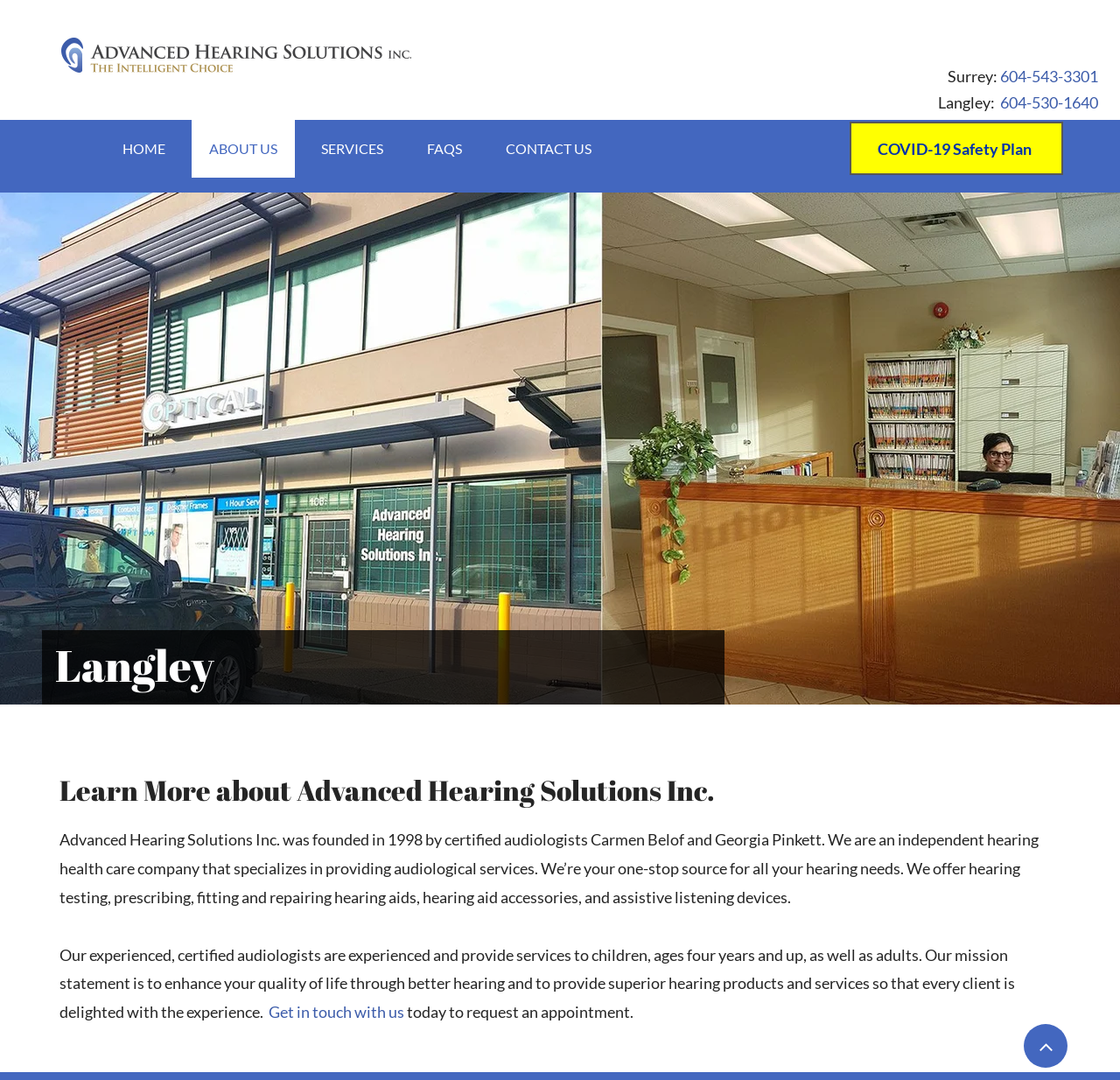Identify the bounding box coordinates of the area you need to click to perform the following instruction: "View the 'COVID-19 Safety Plan'".

[0.759, 0.113, 0.949, 0.162]